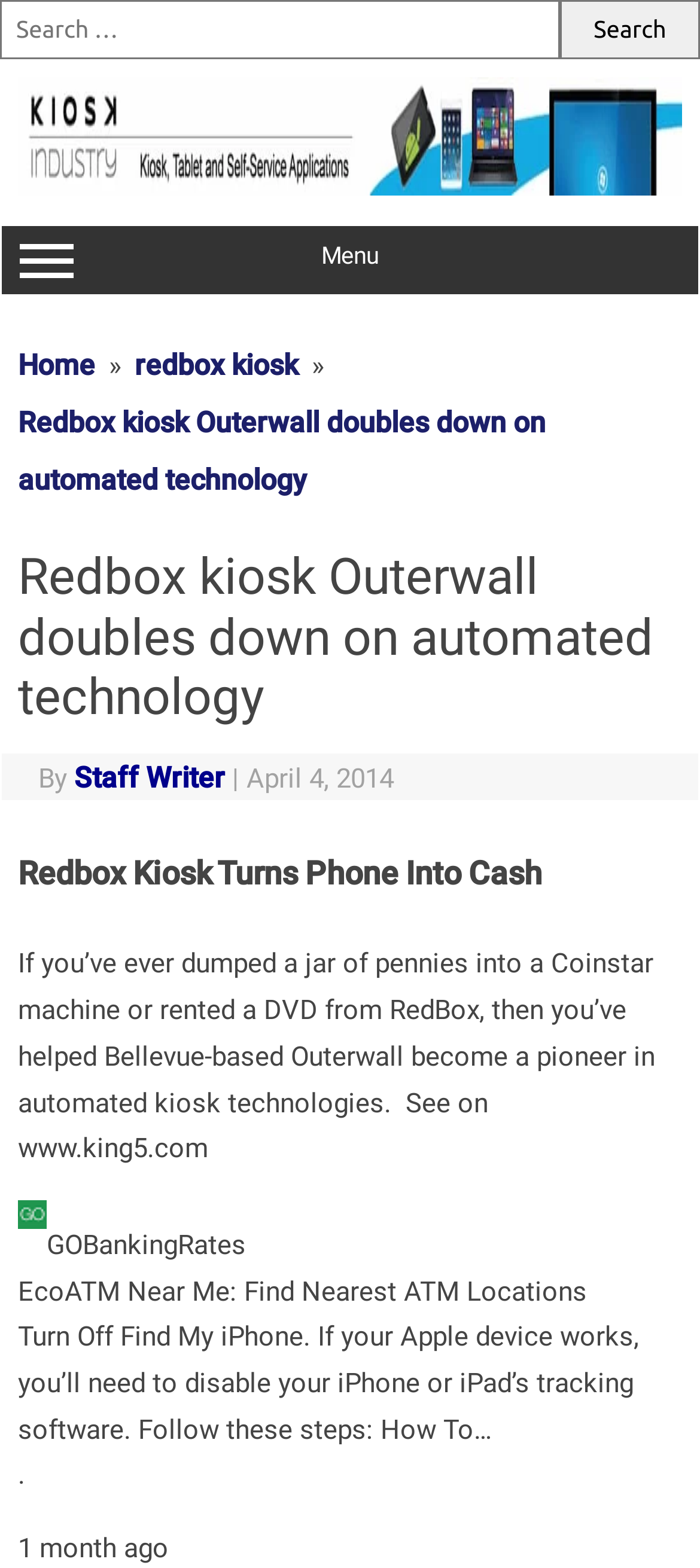What is the name of the company mentioned in the article?
Provide an in-depth and detailed answer to the question.

The article mentions 'Outerwall' as the company that is doubling down on automated technology, specifically with Redbox kiosks.